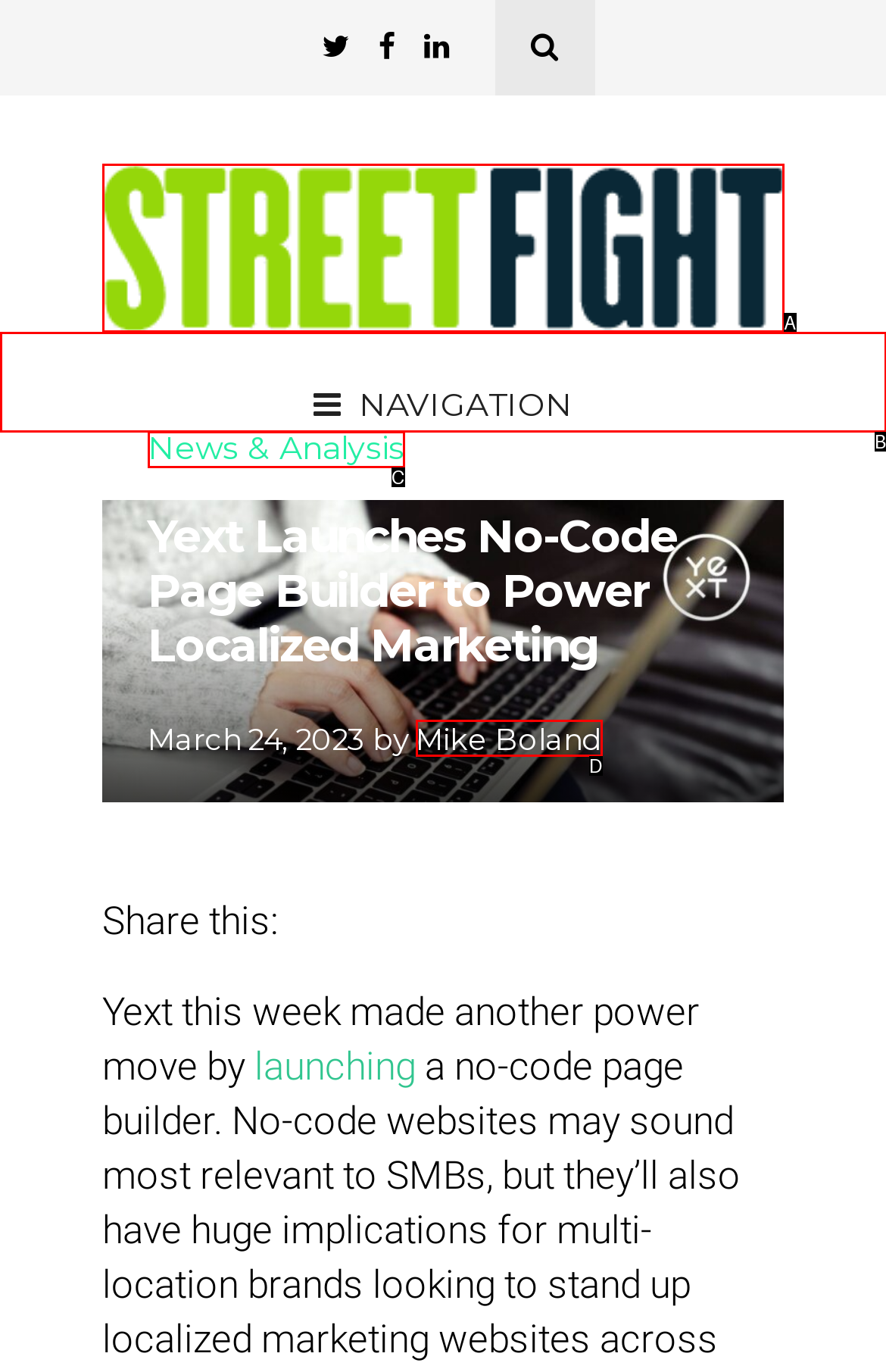Pick the option that corresponds to: alt="Street Fight"
Provide the letter of the correct choice.

A